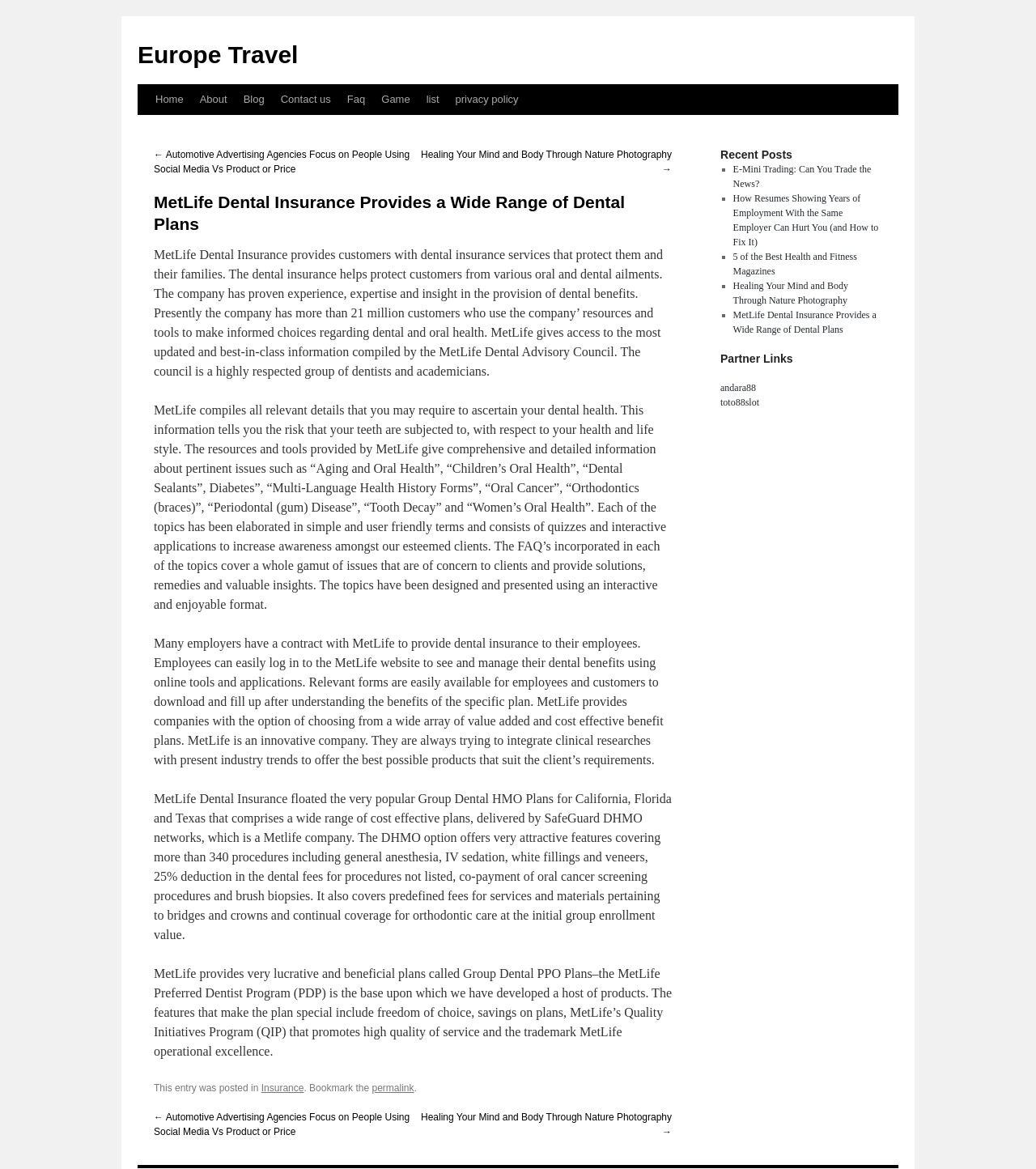Please determine the bounding box coordinates of the area that needs to be clicked to complete this task: 'Click Europe Travel'. The coordinates must be four float numbers between 0 and 1, formatted as [left, top, right, bottom].

[0.133, 0.035, 0.288, 0.058]